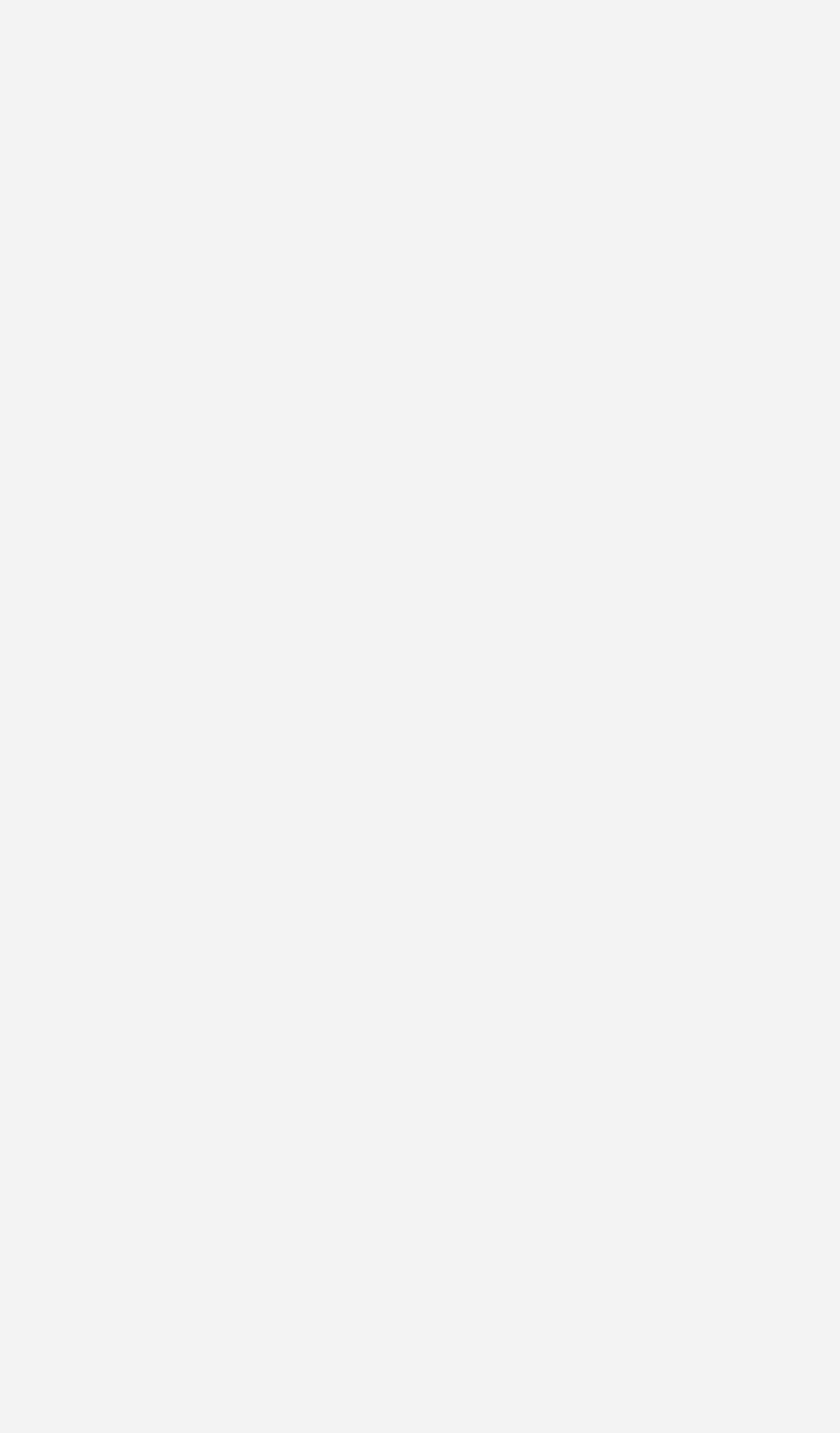Find the bounding box coordinates of the area that needs to be clicked in order to achieve the following instruction: "Upvote the comment". The coordinates should be specified as four float numbers between 0 and 1, i.e., [left, top, right, bottom].

[0.072, 0.16, 0.136, 0.203]